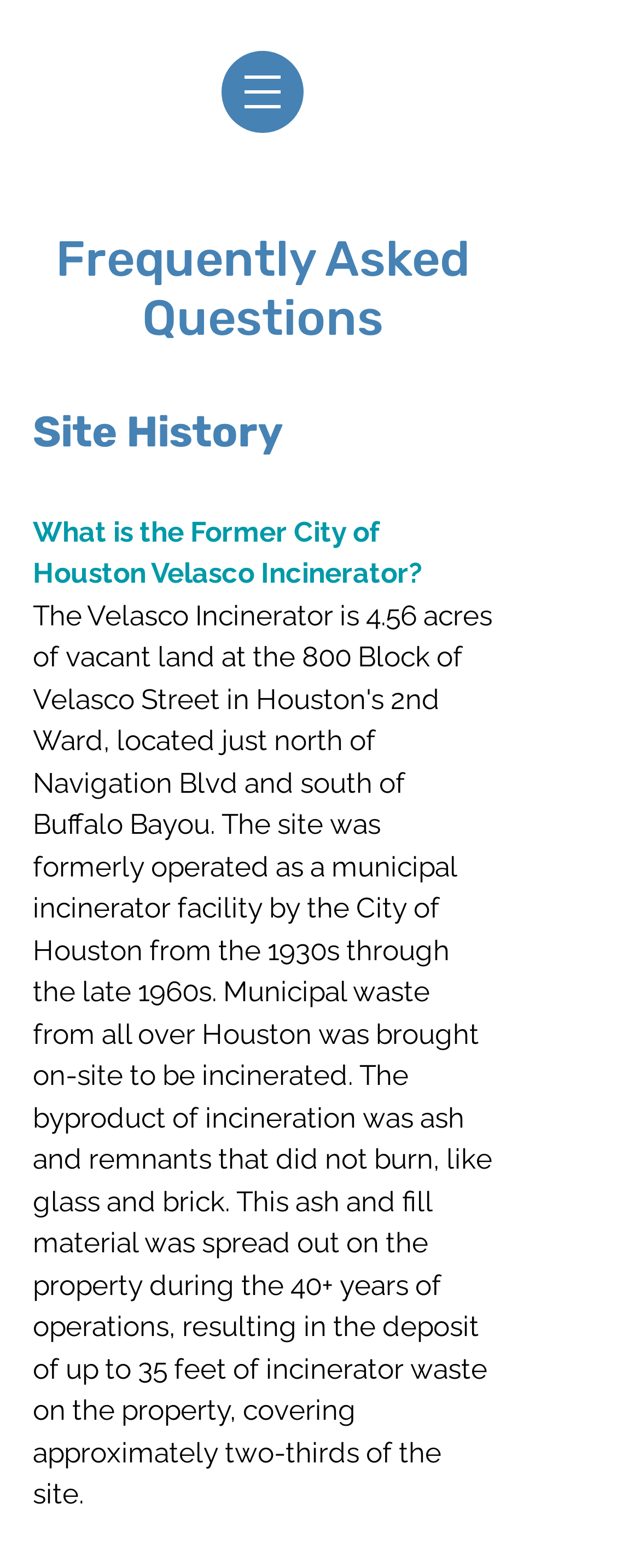Please find and give the text of the main heading on the webpage.

Frequently Asked Questions